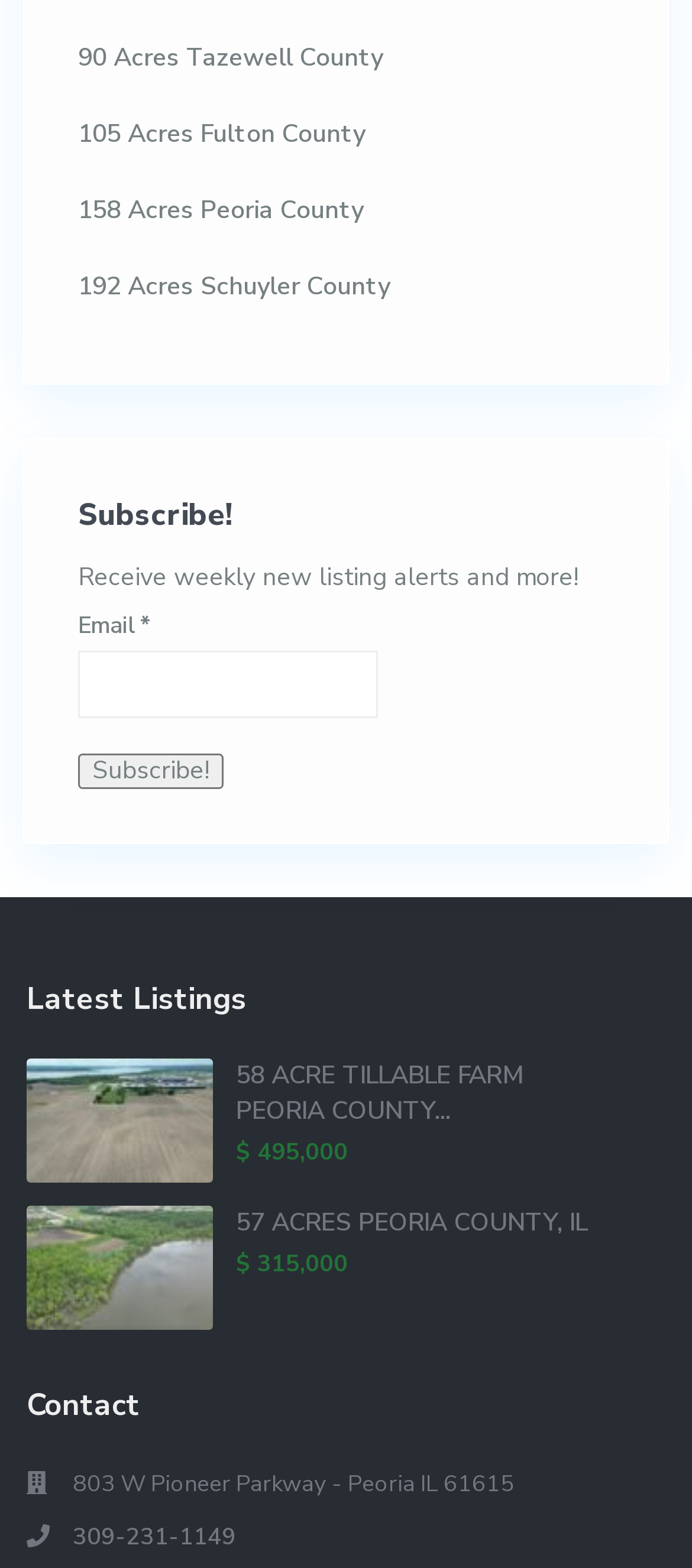Determine the bounding box coordinates for the clickable element required to fulfill the instruction: "Explore Poster Prize Awarded at ECM". Provide the coordinates as four float numbers between 0 and 1, i.e., [left, top, right, bottom].

None